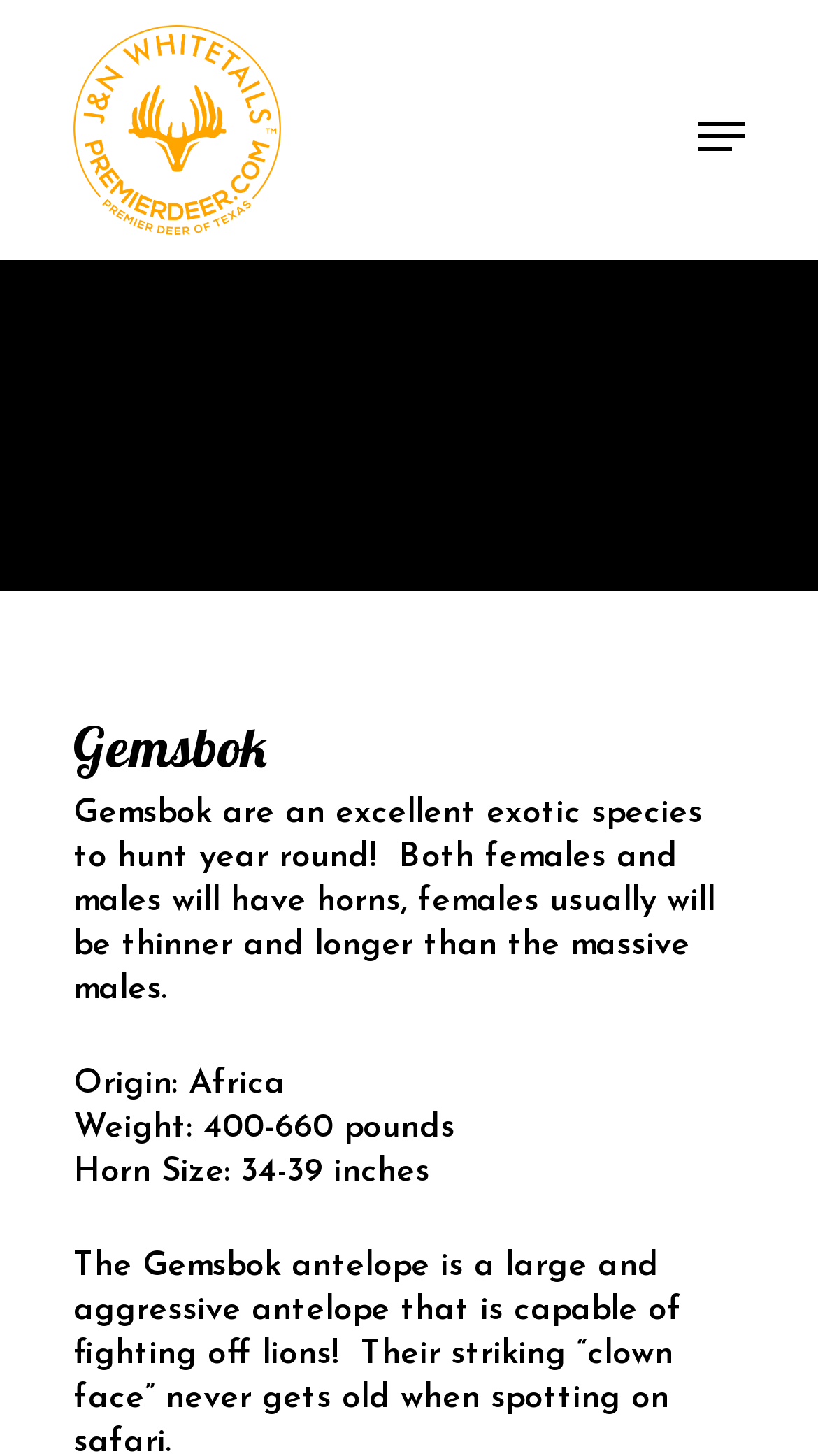Identify the coordinates of the bounding box for the element described below: "Gallery". Return the coordinates as four float numbers between 0 and 1: [left, top, right, bottom].

[0.63, 0.448, 0.766, 0.471]